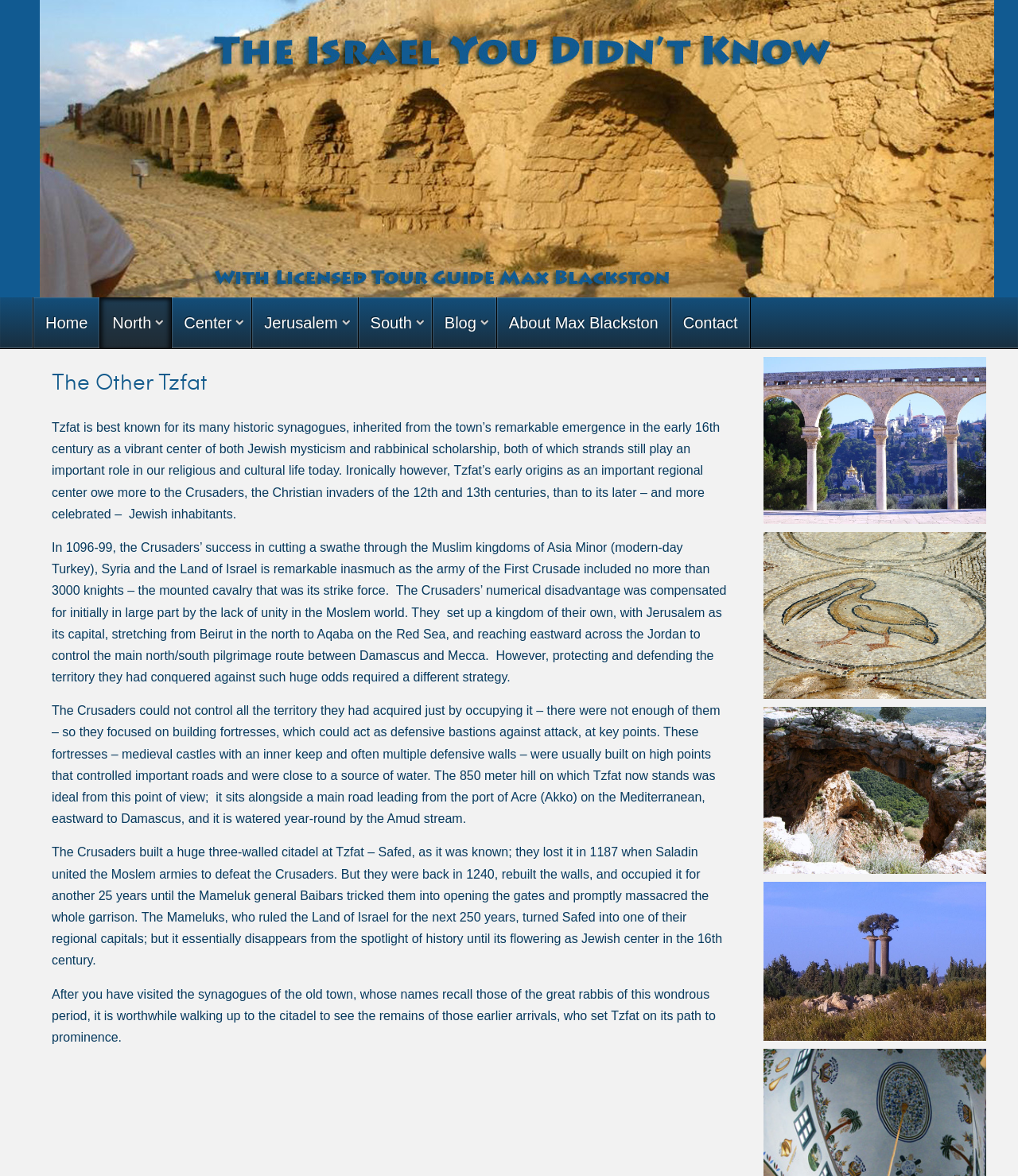Find and provide the bounding box coordinates for the UI element described with: "About Max Blackston".

[0.488, 0.253, 0.658, 0.296]